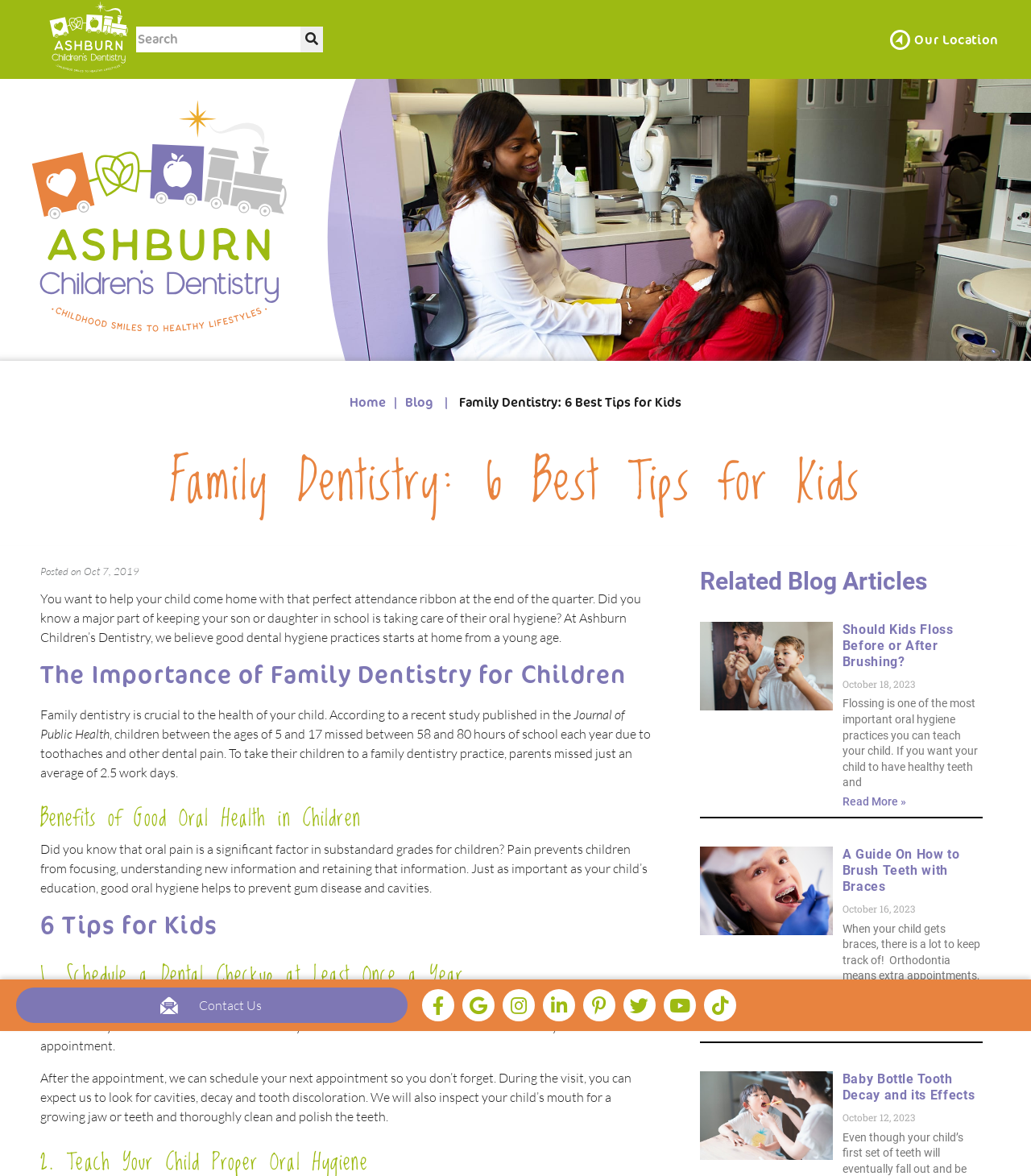What is the topic of the article 'Should Kids Floss Before or After Brushing?'?
Examine the screenshot and reply with a single word or phrase.

Flossing